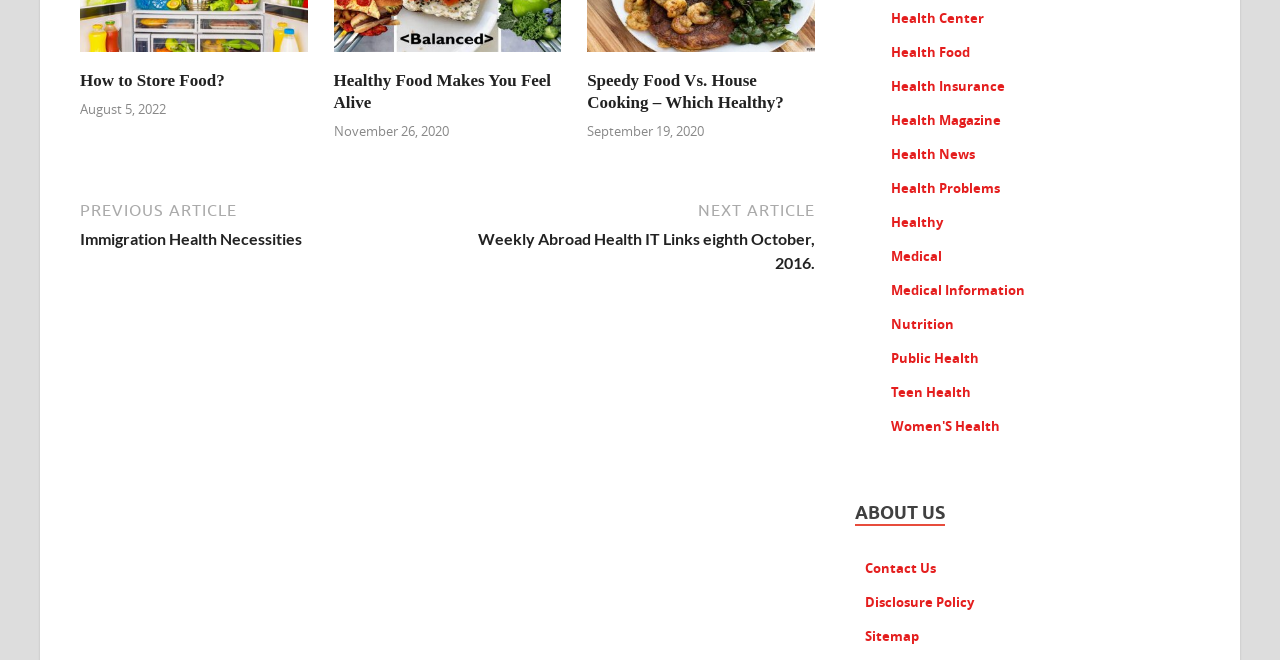Please answer the following query using a single word or phrase: 
What is the topic of the first article?

Food Storage